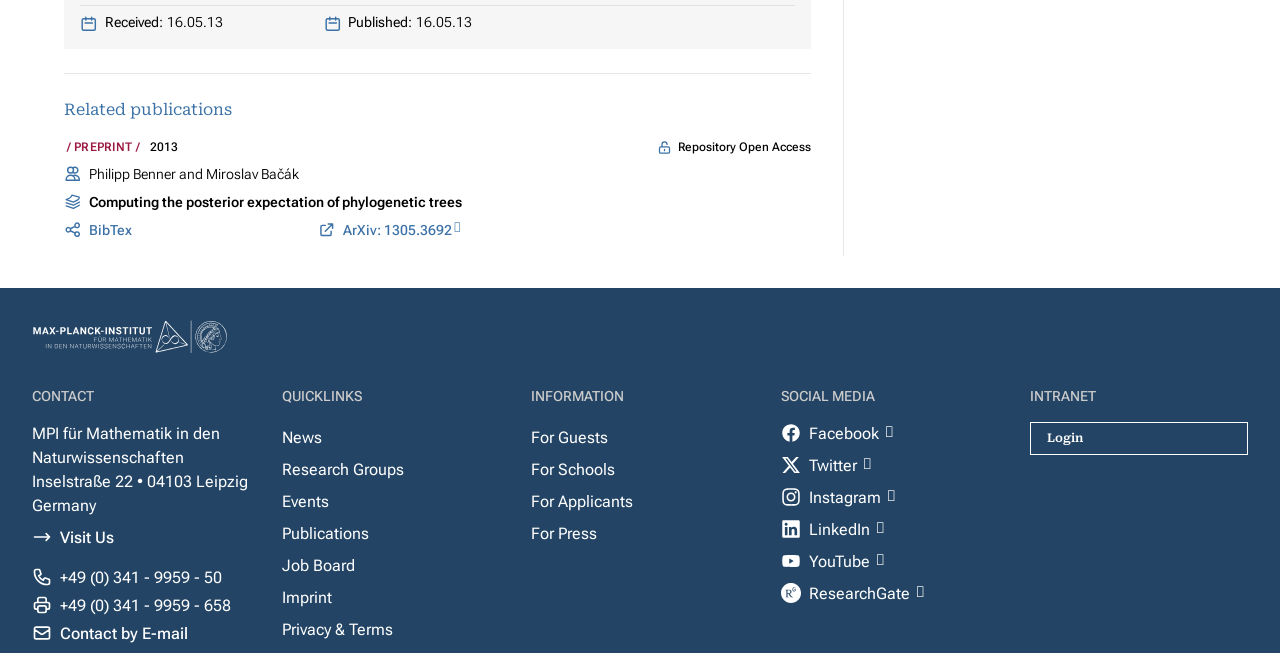Indicate the bounding box coordinates of the clickable region to achieve the following instruction: "Visit the contact page."

[0.047, 0.805, 0.089, 0.842]